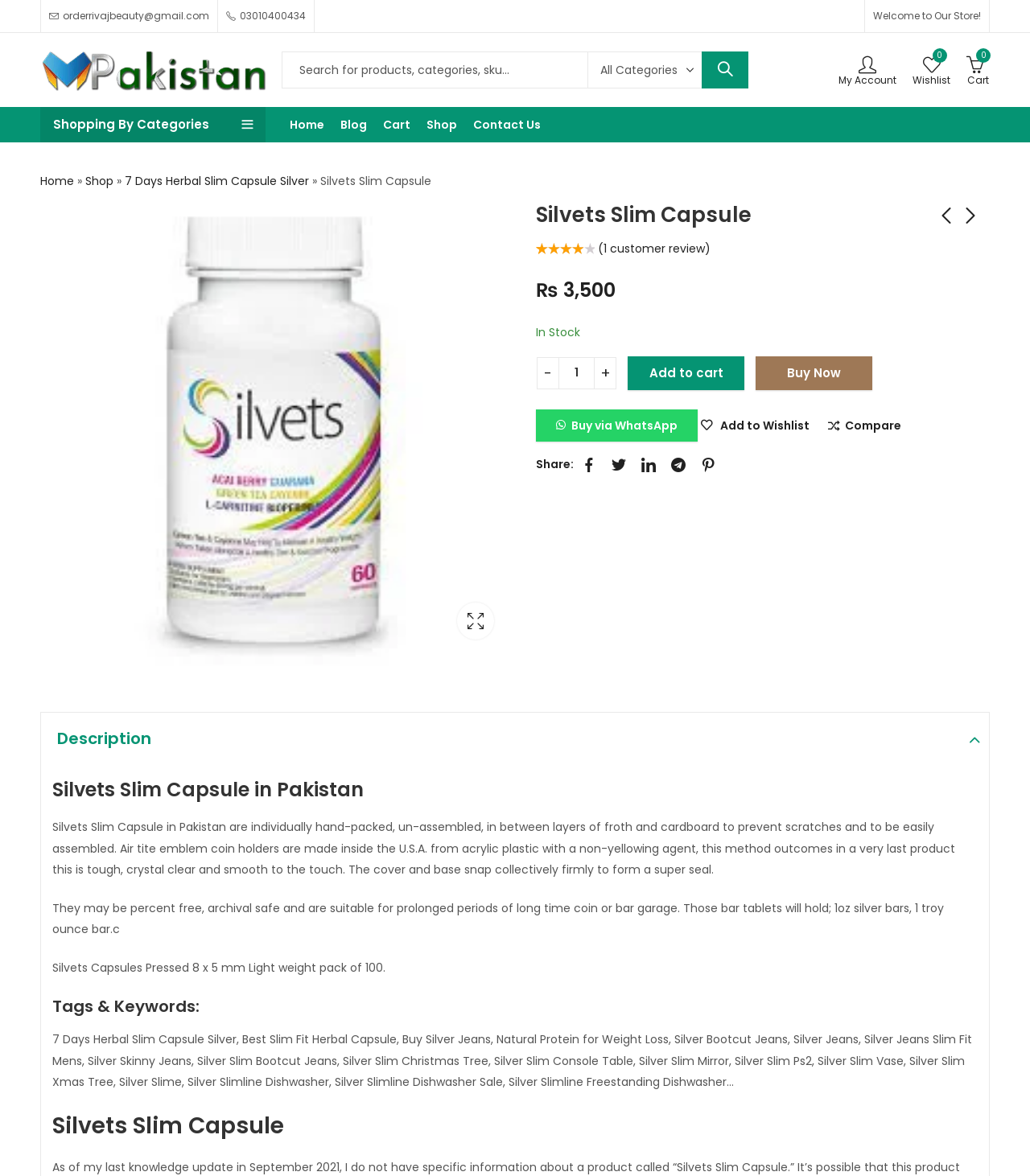What is the phone number to contact the store?
Respond to the question with a well-detailed and thorough answer.

I found the phone number by looking at the top section of the webpage, where the contact information is usually displayed. The phone number is listed as '03010400434' next to the email address.